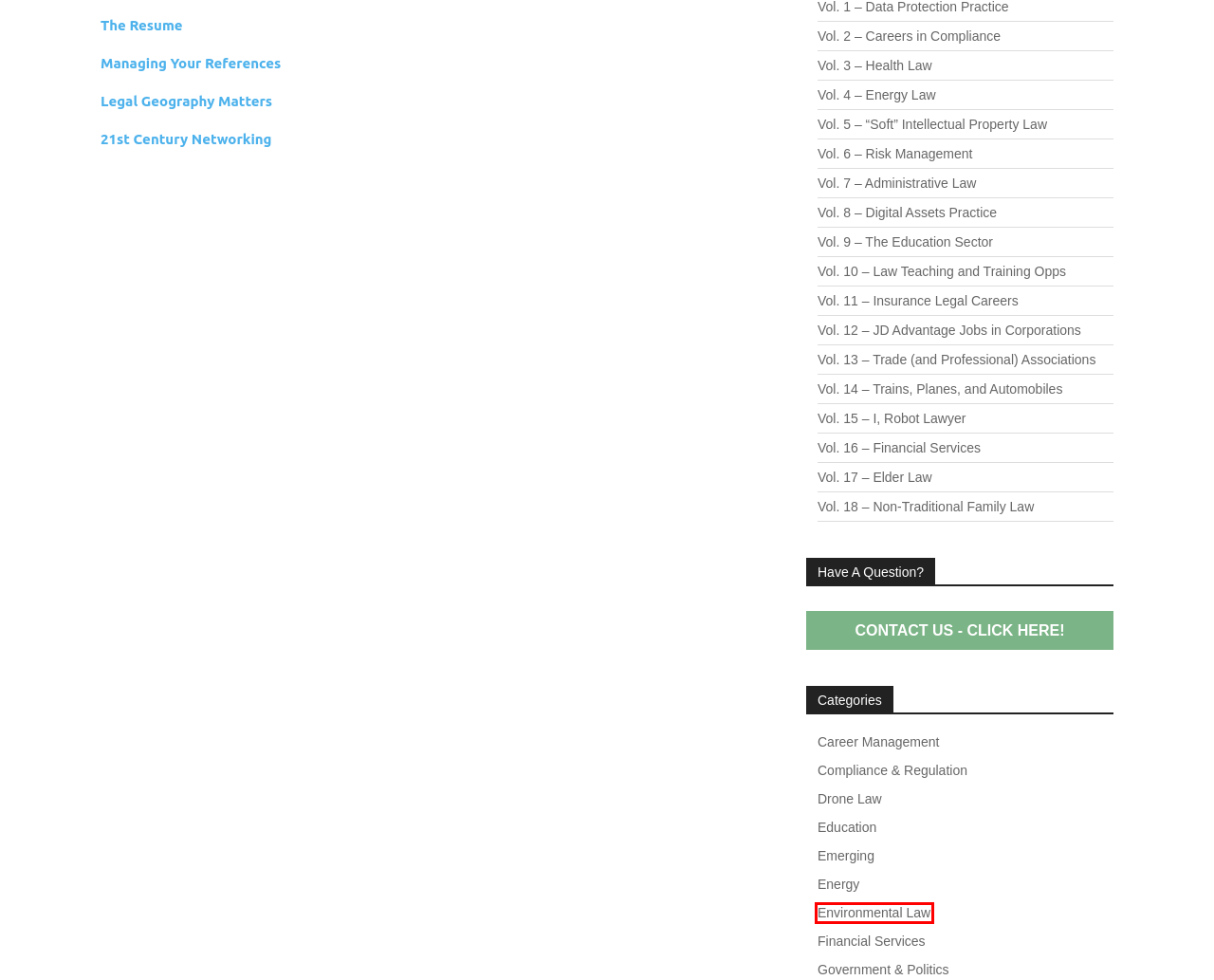Examine the screenshot of the webpage, which has a red bounding box around a UI element. Select the webpage description that best fits the new webpage after the element inside the red bounding box is clicked. Here are the choices:
A. Drone Law – Legal Career View
B. Hermann’s Career – Legal Career View
C. Energy – Legal Career View
D. Legal Job Interviewing – Legal Career View
E. Government & Politics – Legal Career View
F. Environmental Law – Legal Career View
G. Financial Services – Legal Career View
H. Education – Legal Career View

F